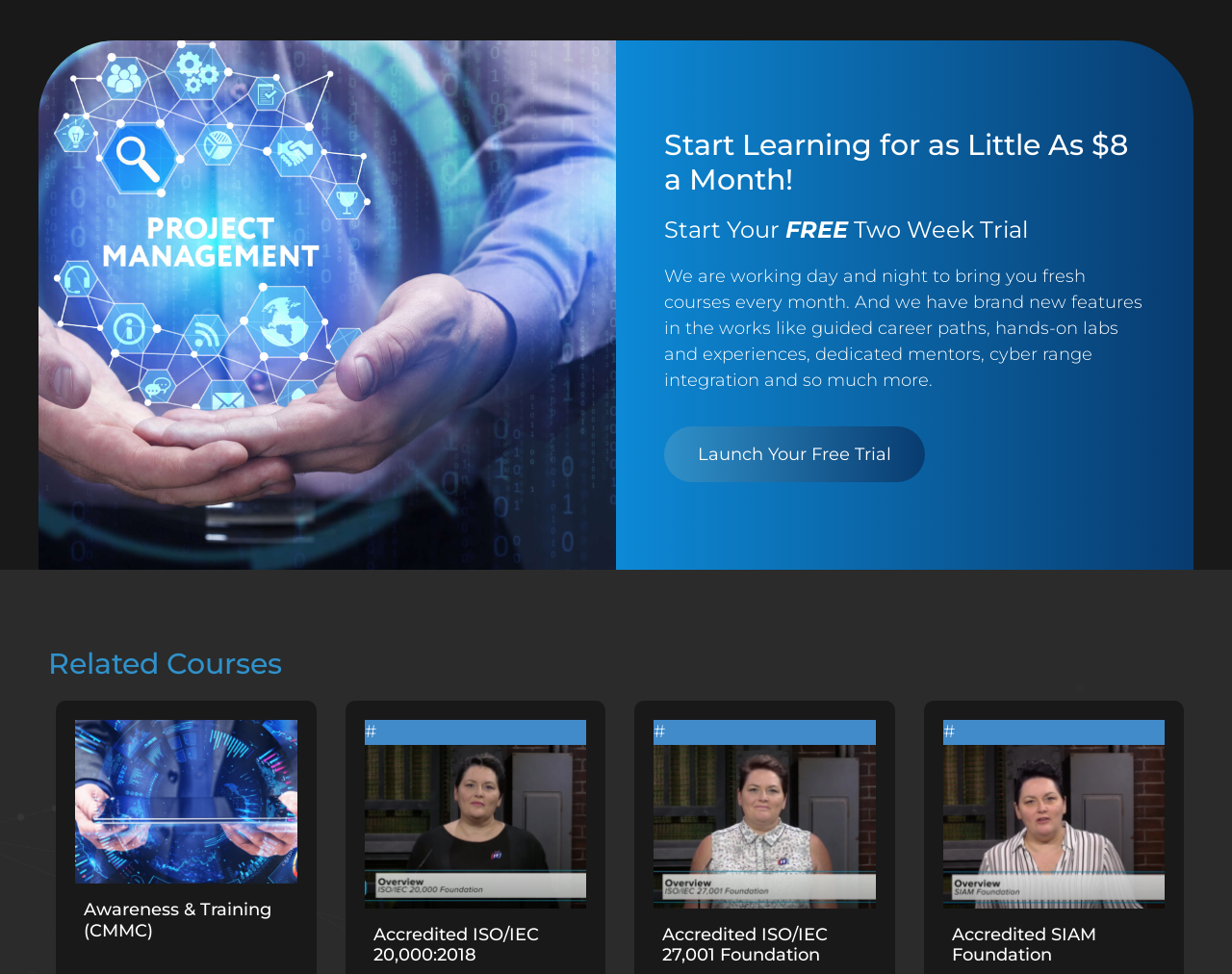Please identify the bounding box coordinates for the region that you need to click to follow this instruction: "Read the Movie Data".

[0.089, 0.228, 0.911, 0.294]